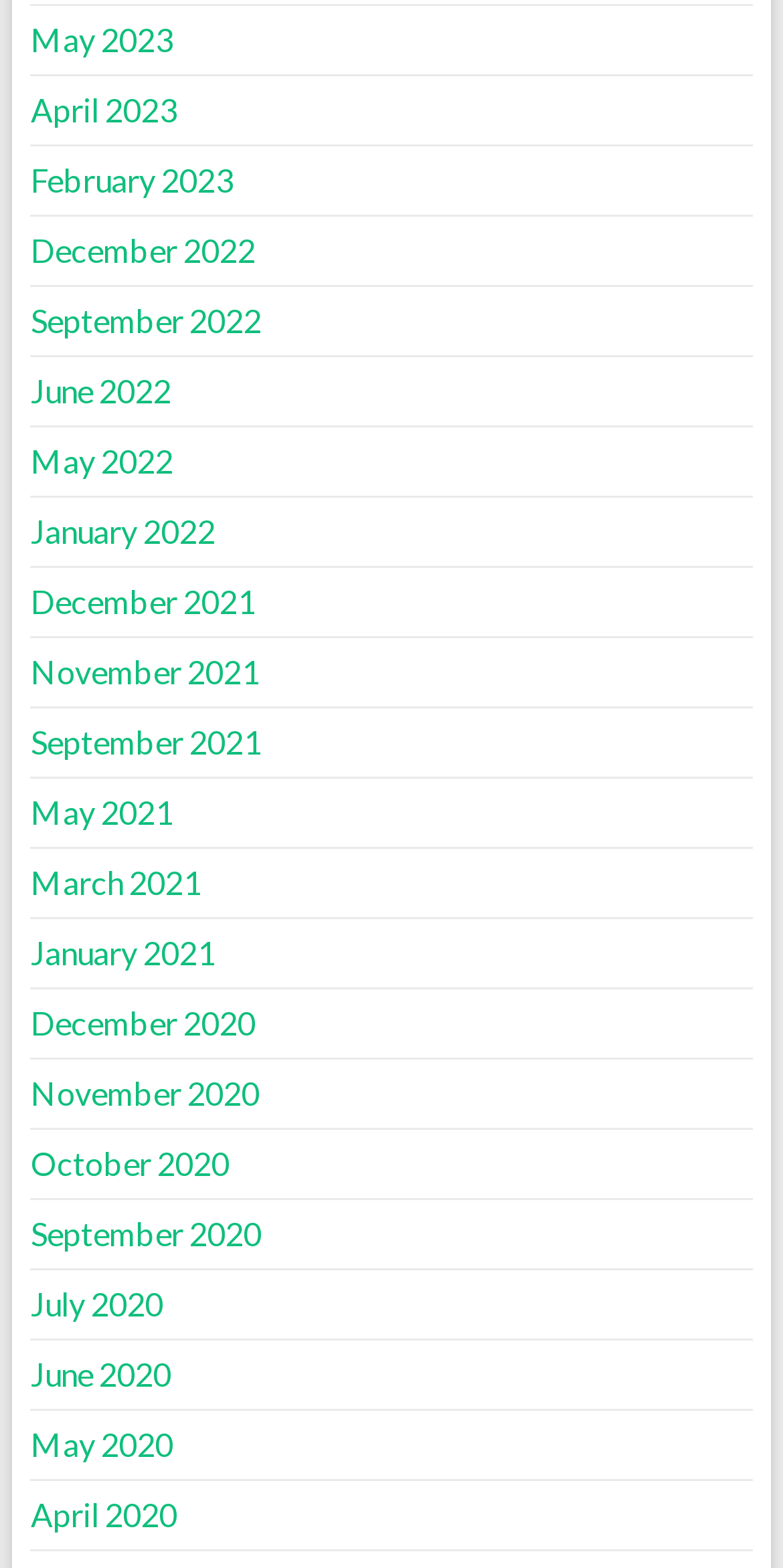Show me the bounding box coordinates of the clickable region to achieve the task as per the instruction: "view January 2022".

[0.039, 0.326, 0.275, 0.351]